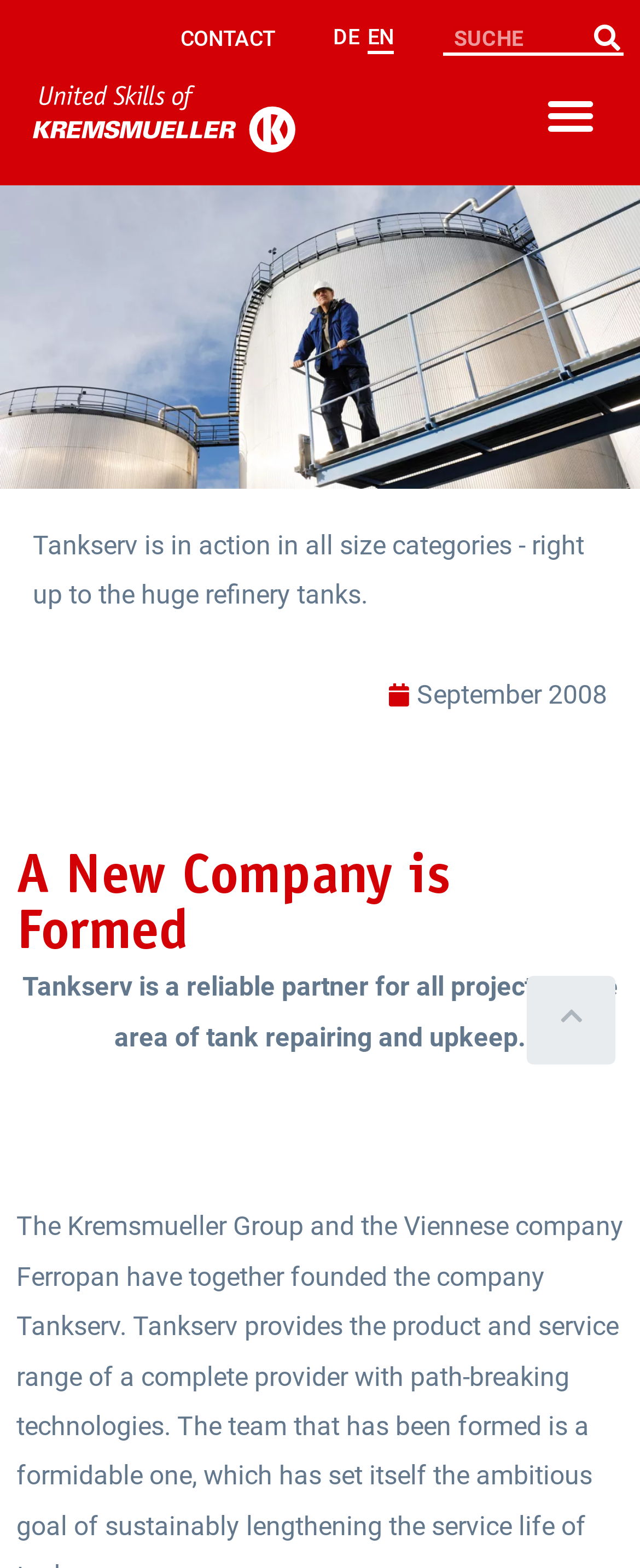Is there a search function on the webpage?
Give a single word or phrase answer based on the content of the image.

Yes